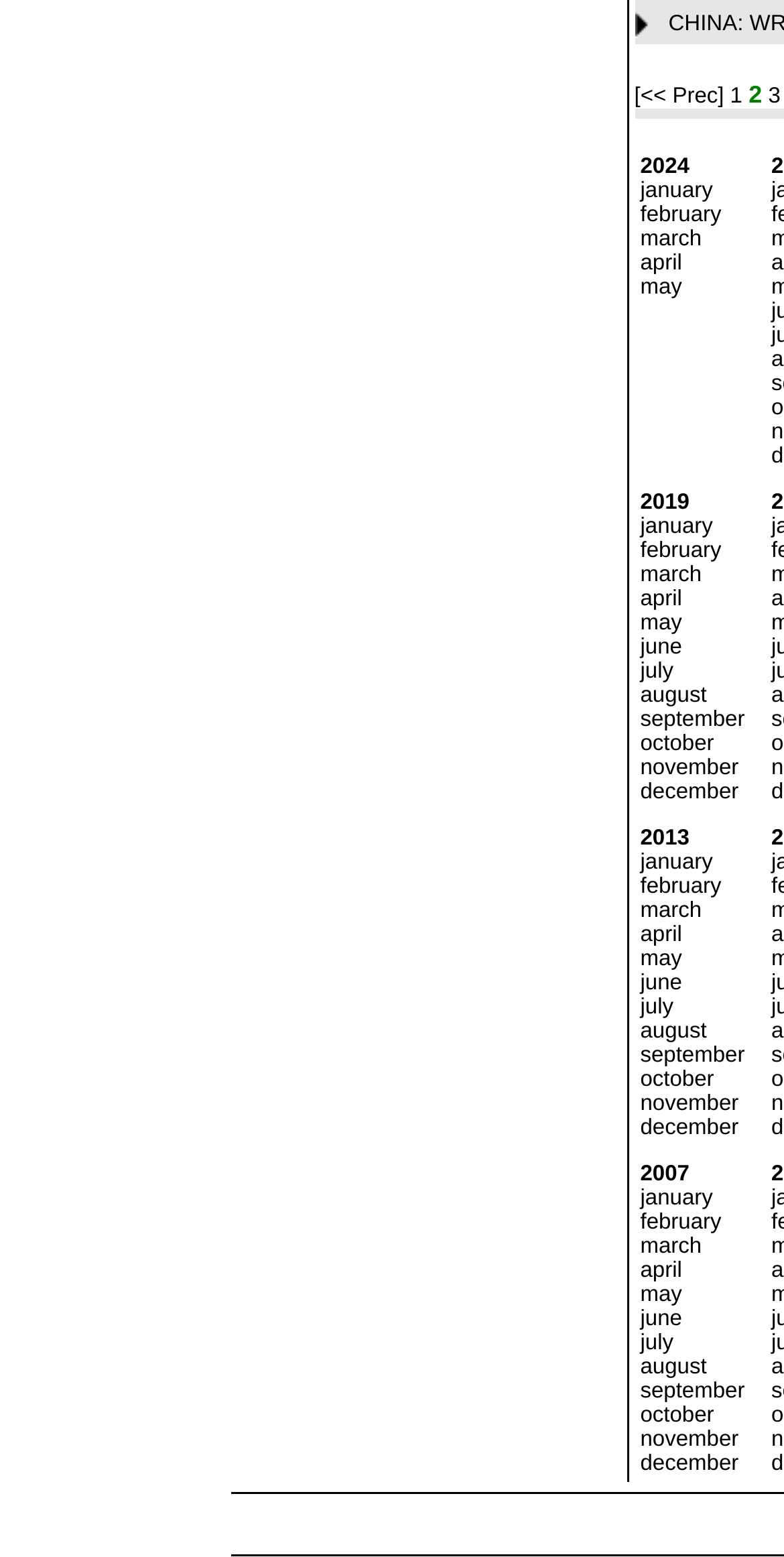What is the format of the table cells?
Please give a detailed answer to the question using the information shown in the image.

I looked at the table cells and found that they contain a year followed by the 12 months of the year, separated by spaces. This suggests that the table cells are formatted to display a year and its corresponding months.